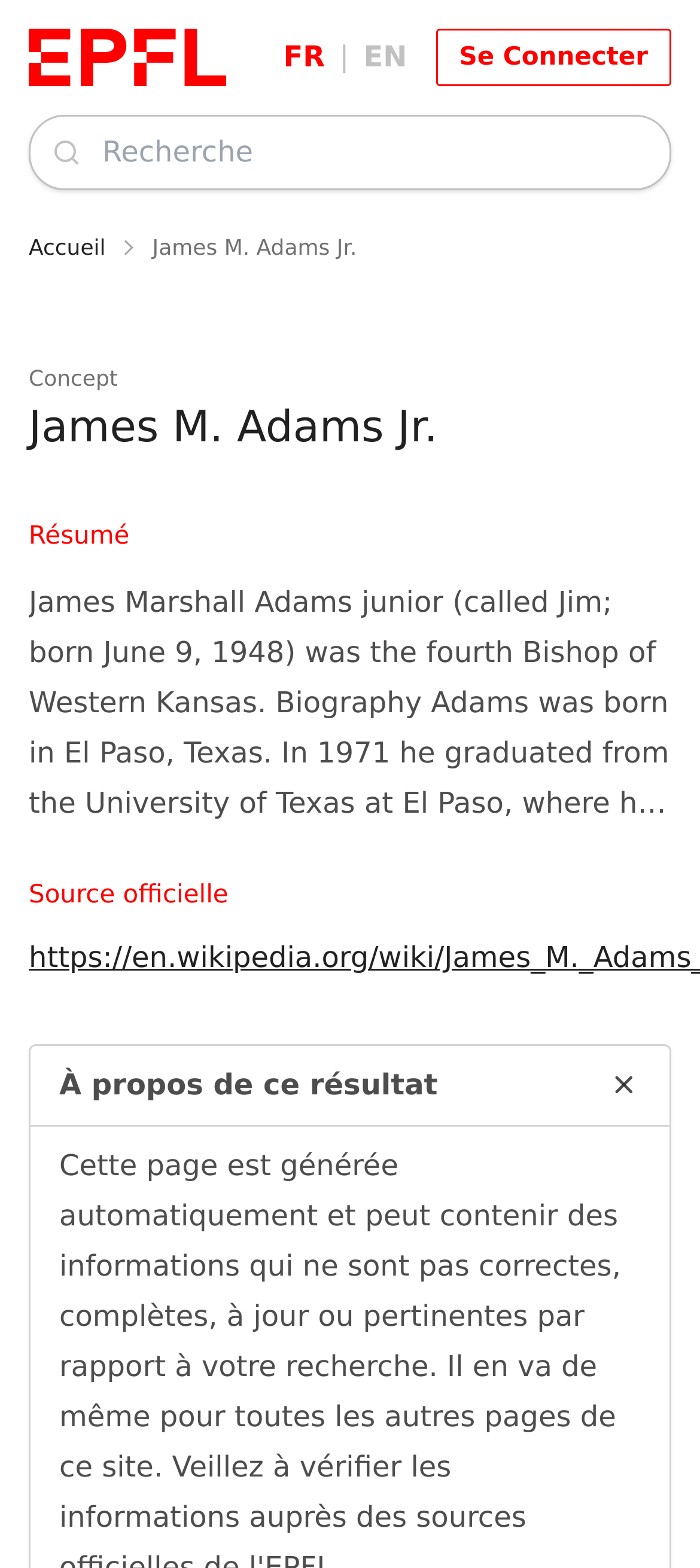Could you specify the bounding box coordinates for the clickable section to complete the following instruction: "Learn more about this result"?

[0.044, 0.667, 0.956, 0.717]